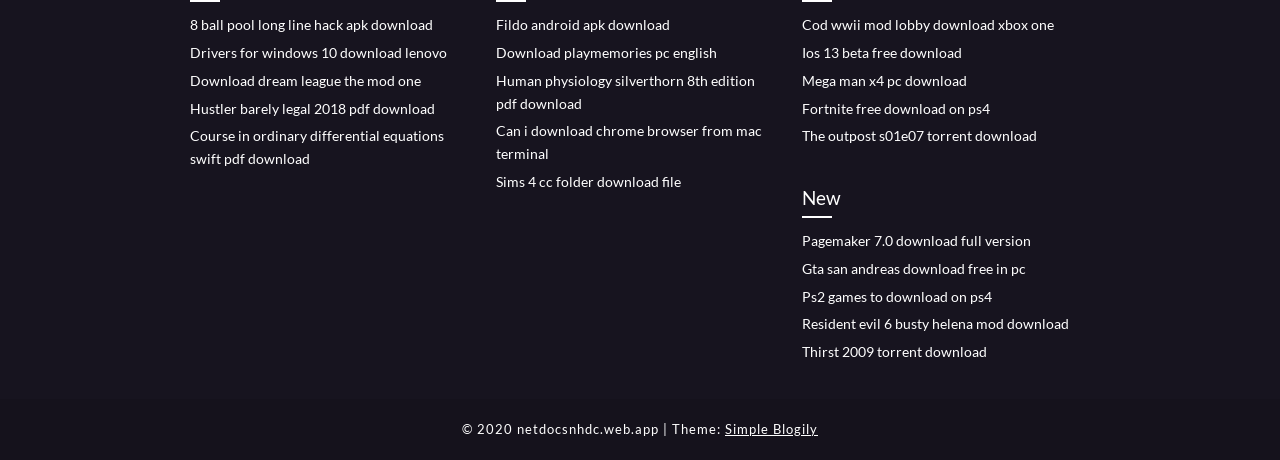How many columns of links are present on this webpage?
Refer to the image and give a detailed response to the question.

By analyzing the bounding box coordinates of the link elements, I can see that they are arranged in three columns. The x-coordinates of the link elements suggest that they are divided into three groups, indicating three columns of links.